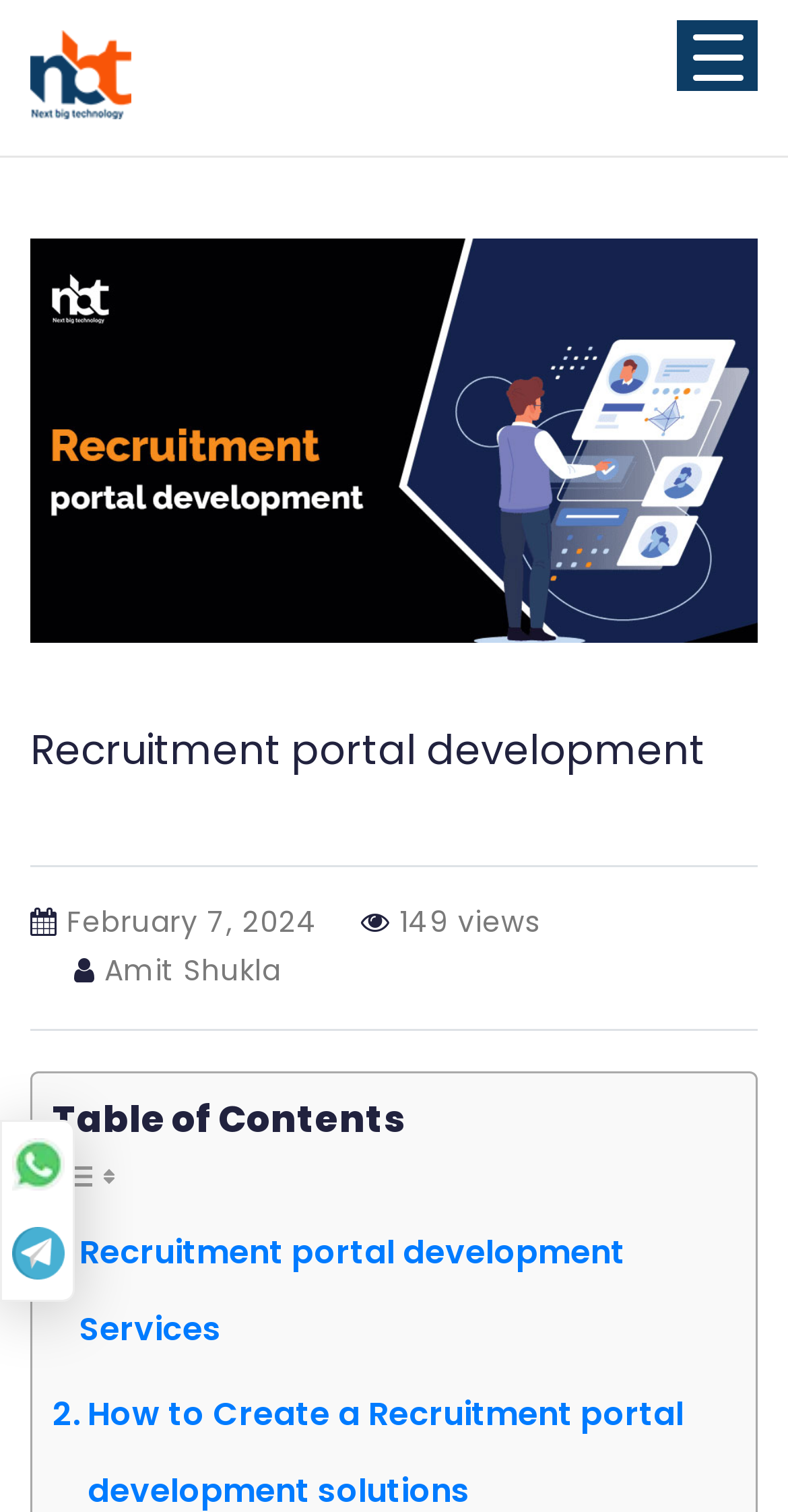Please answer the following question using a single word or phrase: 
What is the purpose of the button at the top right corner?

Menu Trigger